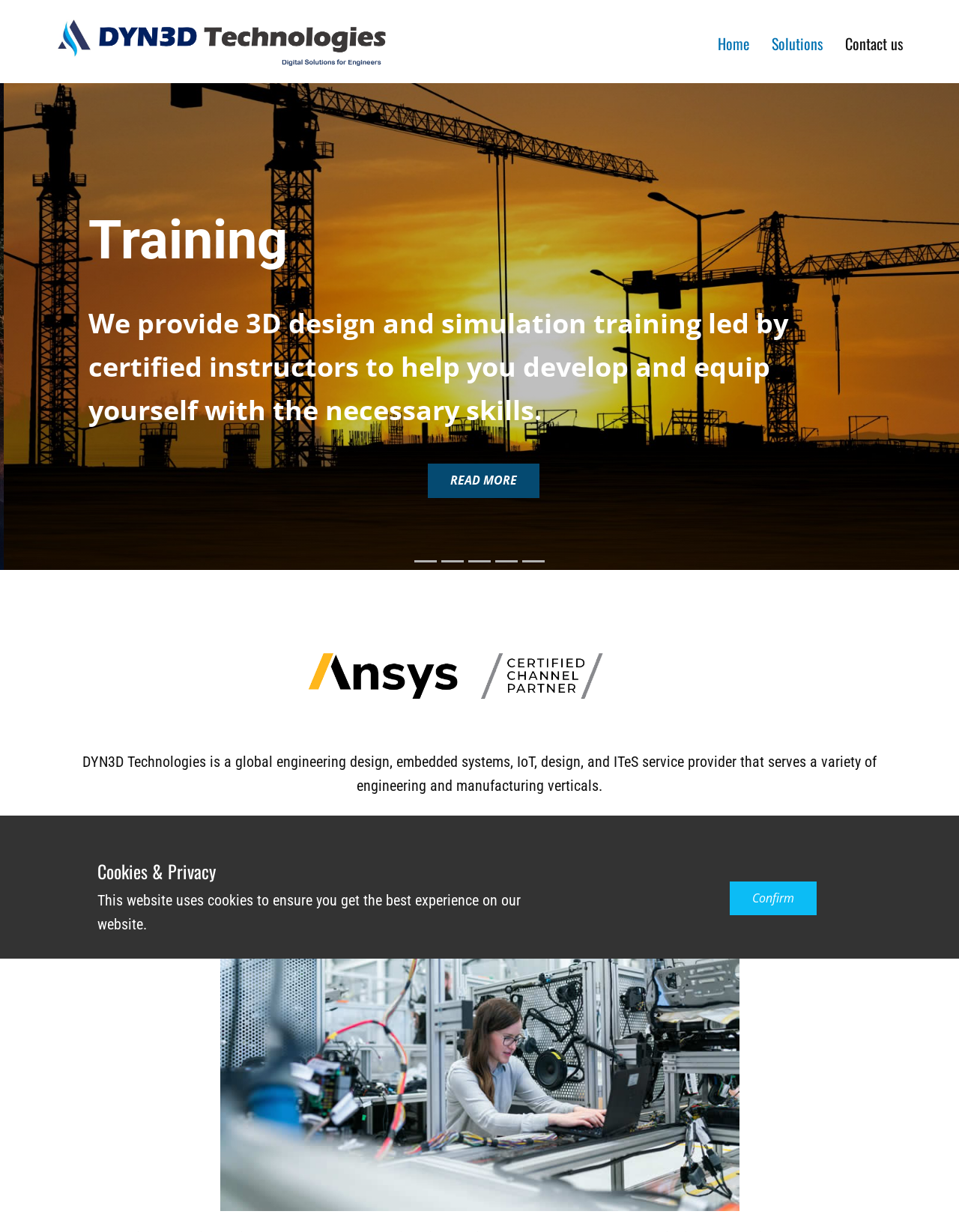Provide the bounding box coordinates of the HTML element this sentence describes: "The Clash – Discografía". The bounding box coordinates consist of four float numbers between 0 and 1, i.e., [left, top, right, bottom].

None